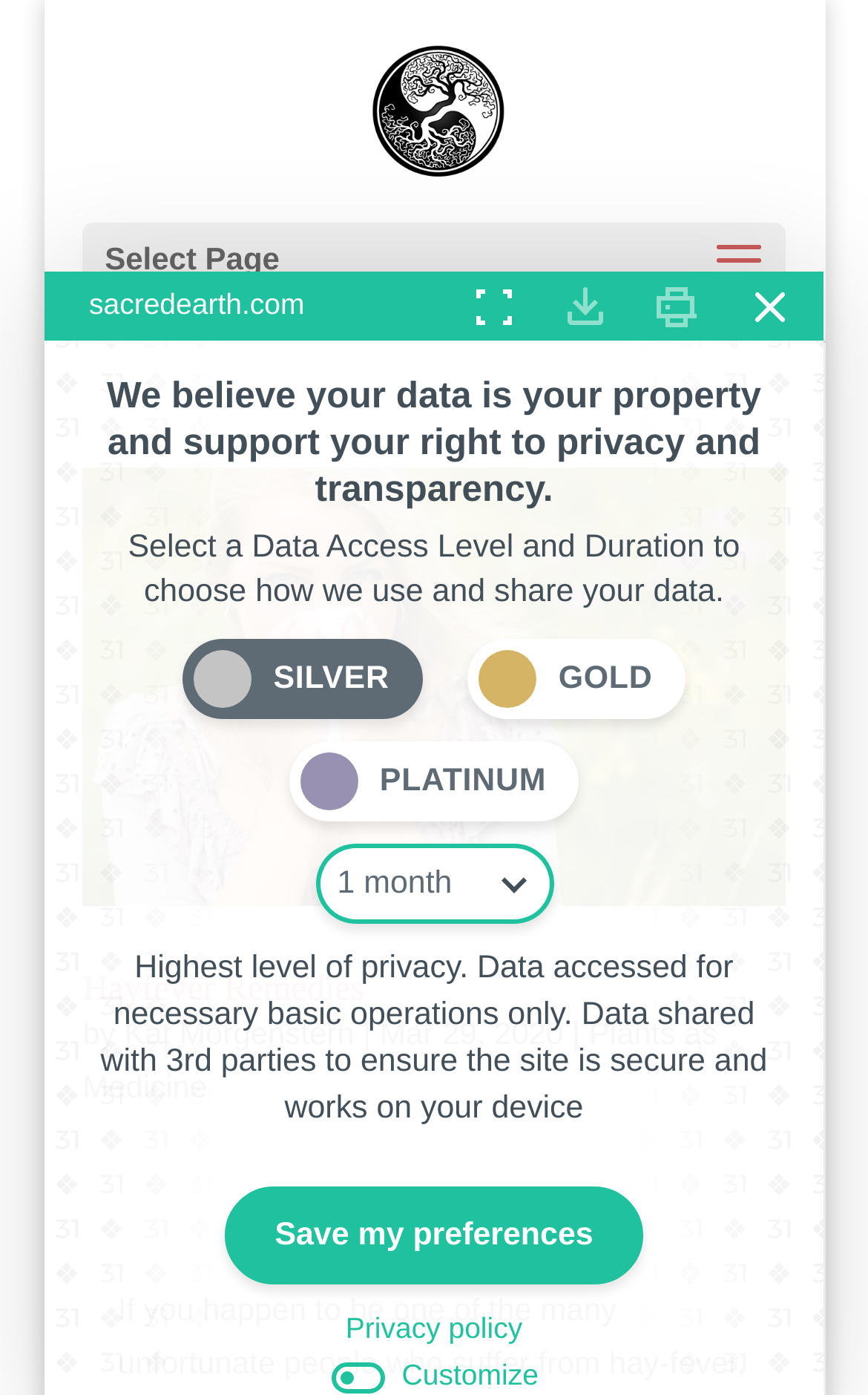Locate the bounding box coordinates of the element that needs to be clicked to carry out the instruction: "Save my preferences". The coordinates should be given as four float numbers ranging from 0 to 1, i.e., [left, top, right, bottom].

[0.26, 0.85, 0.74, 0.921]